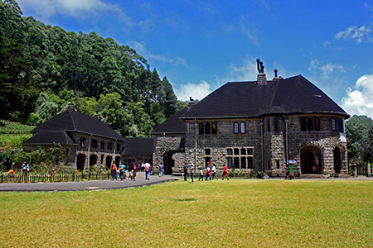Detail all significant aspects of the image you see.

The image showcases the Oakley Tea Villa, a stunning building nestled among the lush, misty mountains of Haputale. Constructed from stone, the villa features a classic design with a sloping roof and large windows that invite natural light, creating a warm and homely atmosphere. Surrounding the villa, vibrant greenery highlights its tranquil setting, providing a perfect backdrop for guests seeking escape from the bustle of city life. The peaceful ambiance is enhanced by the presence of a few visitors exploring the grounds, further emphasizing the villa's connection to nature and its appeal as a serene getaway. This idyllic location promises guests not only comfort but also breathtaking views of the picturesque tea estates nearby, embodying the essence of relaxation and tranquility.